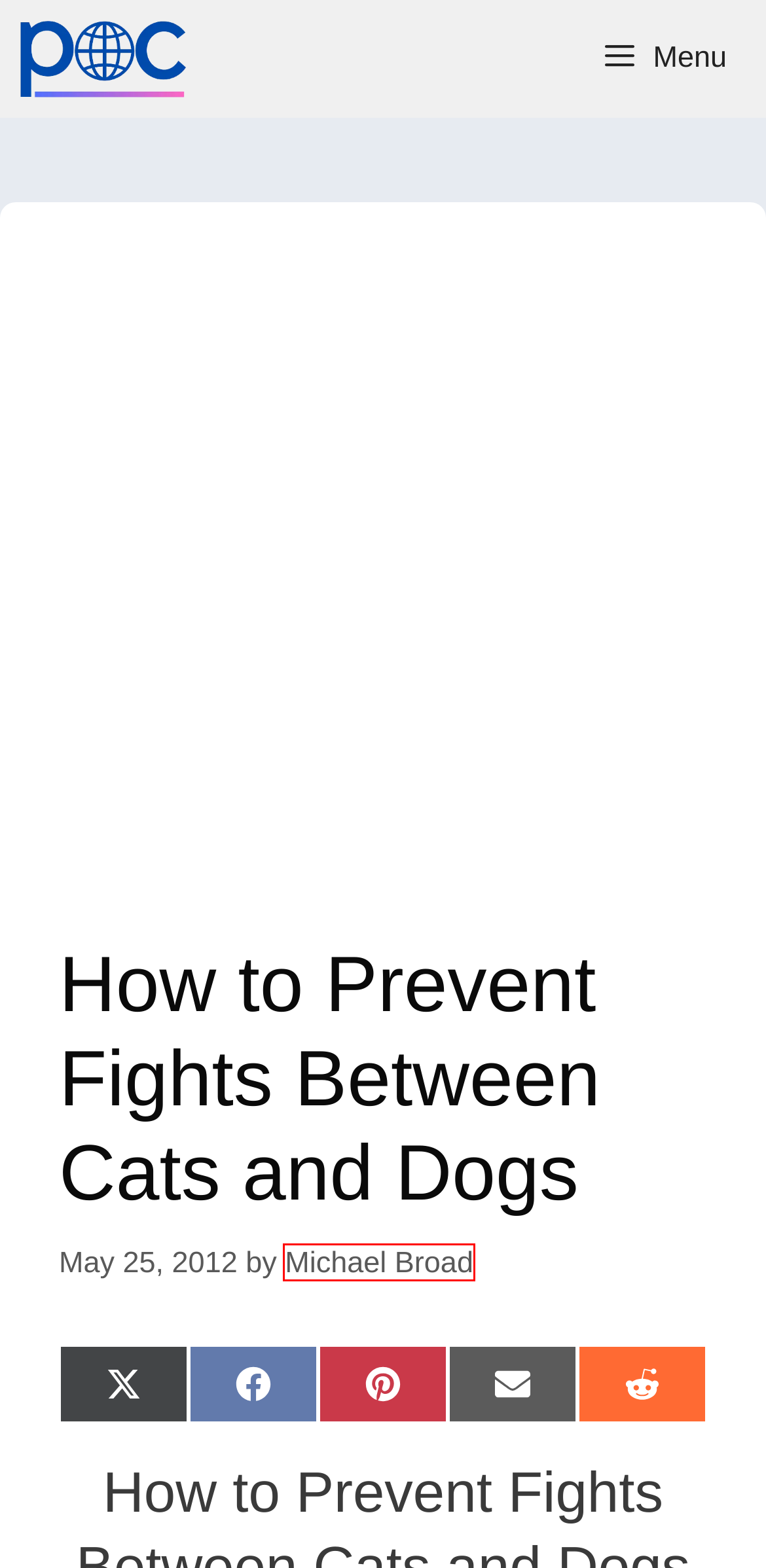You have been given a screenshot of a webpage with a red bounding box around a UI element. Select the most appropriate webpage description for the new webpage that appears after clicking the element within the red bounding box. The choices are:
A. Calico American Curl – Michael Broad
B. cat talk – Michael Broad
C. Kitty Appeal
D. Uncategorized – Michael Broad
E. Michael Broad – A Michael Broad Blog
F. domestic cat – Michael Broad
G. Zip Tie Cat Torture Case – Michael Broad
H. Michael Broad – Michael Broad

H